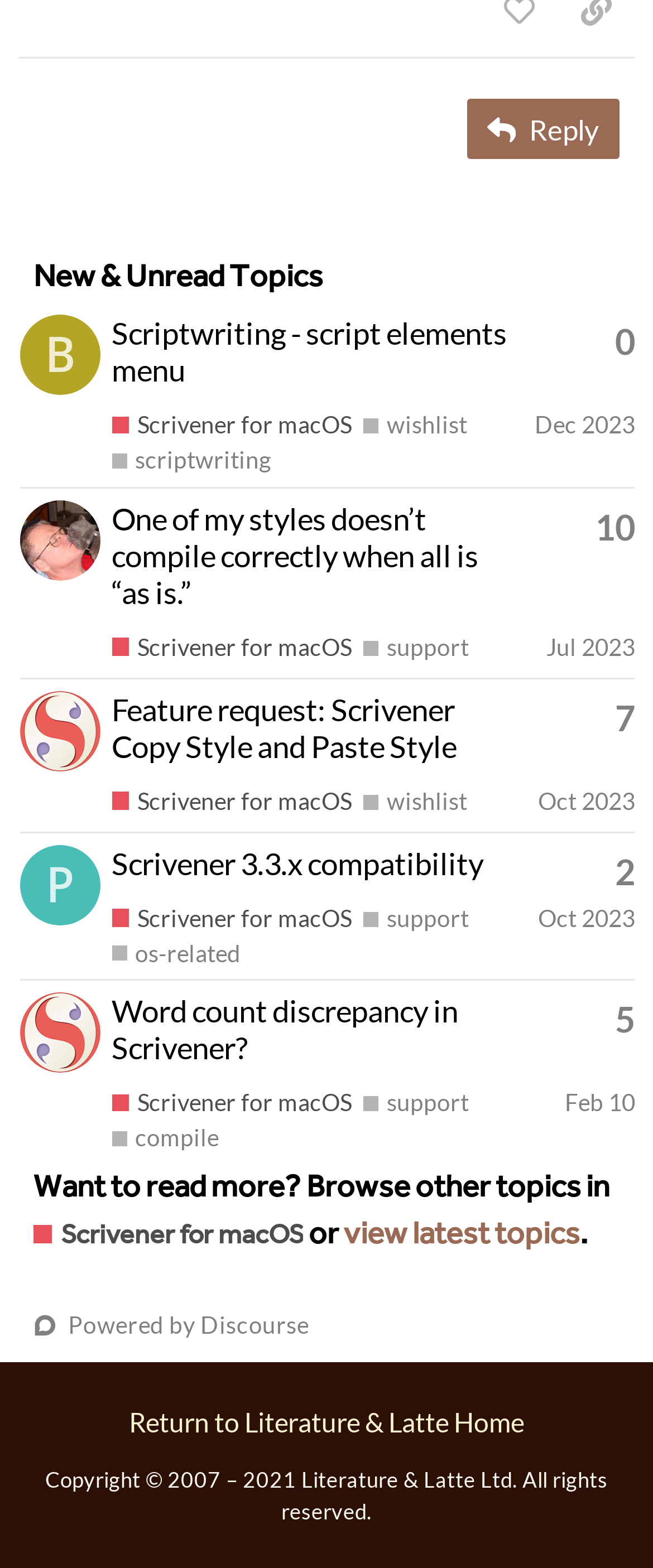Using the description "Feb 10", predict the bounding box of the relevant HTML element.

[0.865, 0.693, 0.973, 0.711]